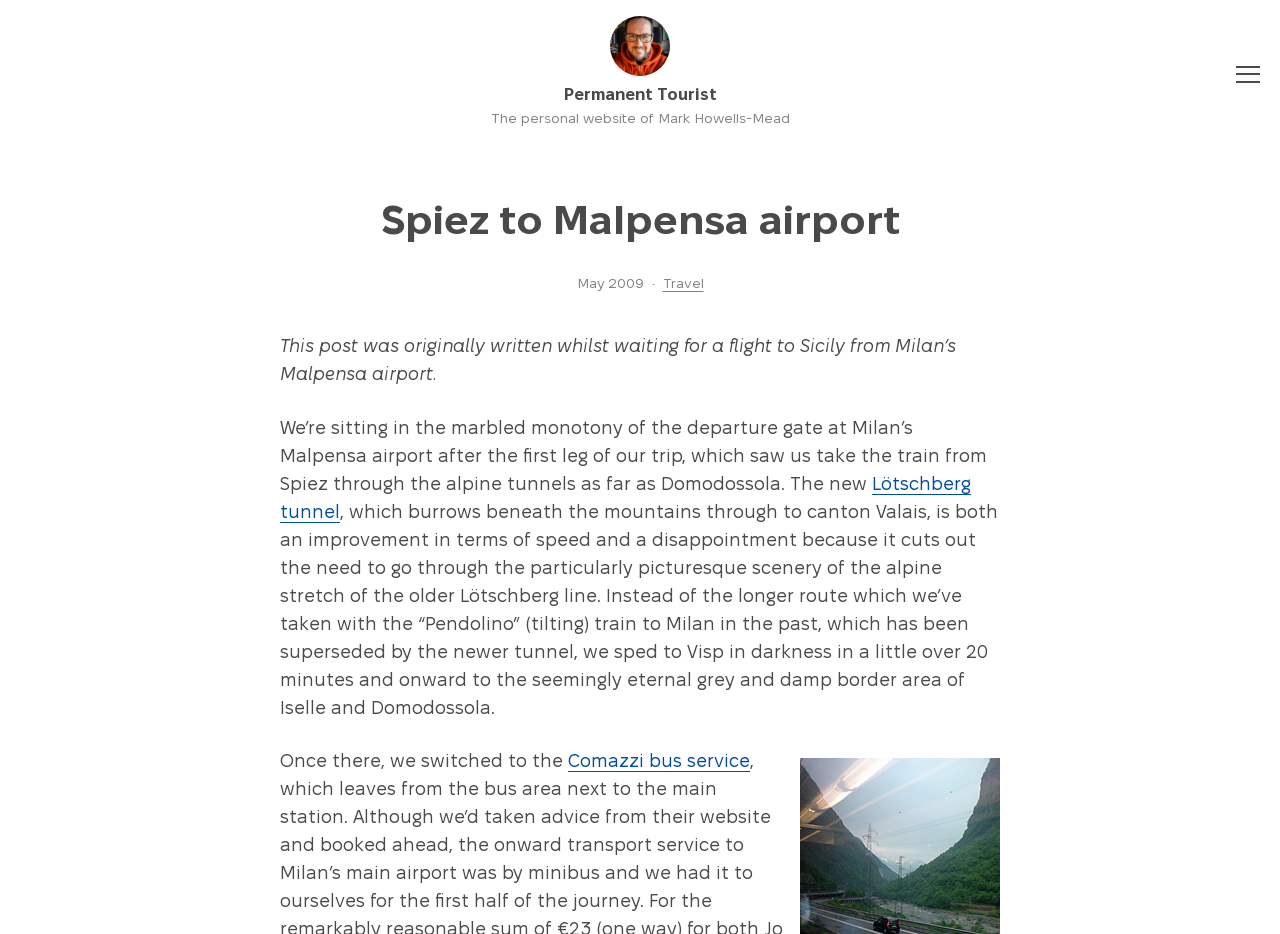Refer to the image and answer the question with as much detail as possible: Where is the departure gate located?

The location of the departure gate is mentioned in the text 'We’re sitting in the marbled monotony of the departure gate at Milan’s Malpensa airport.' which is a part of the webpage content.